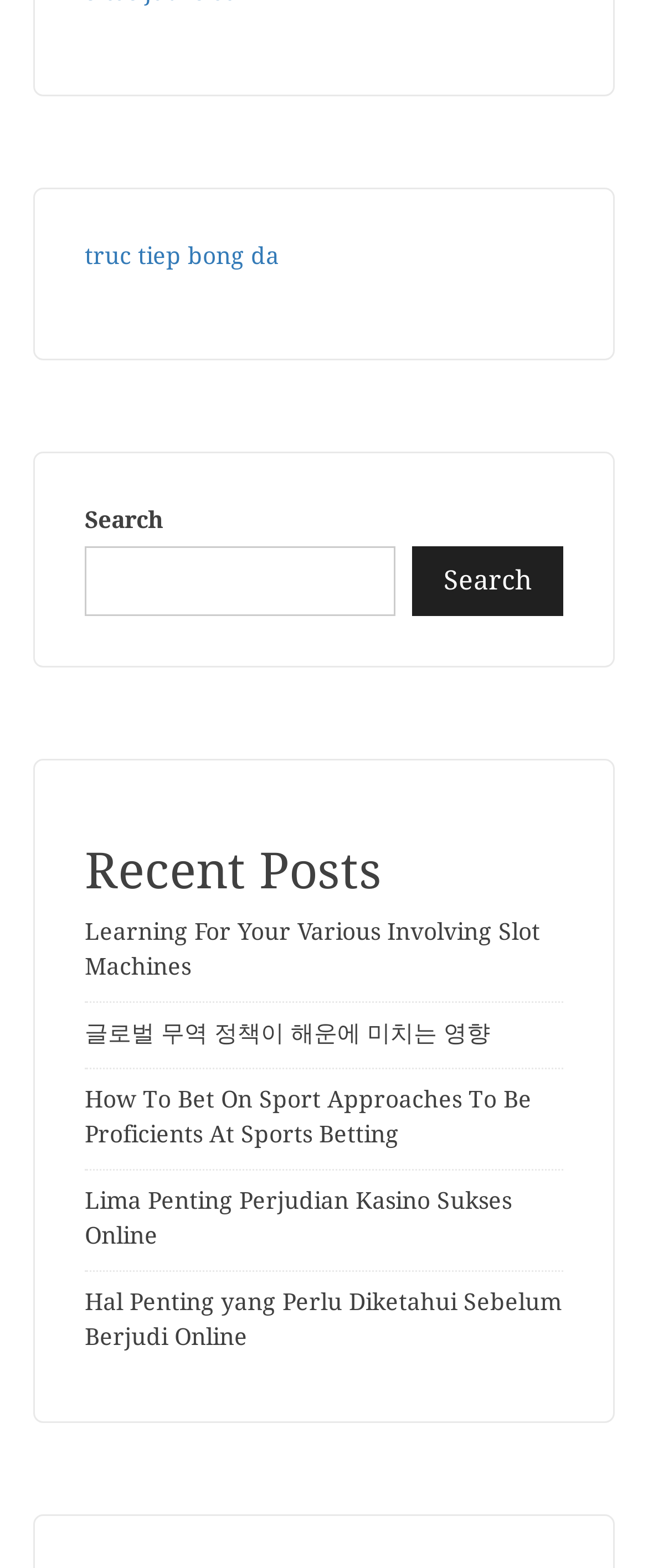Using the given element description, provide the bounding box coordinates (top-left x, top-left y, bottom-right x, bottom-right y) for the corresponding UI element in the screenshot: Search

[0.636, 0.348, 0.869, 0.392]